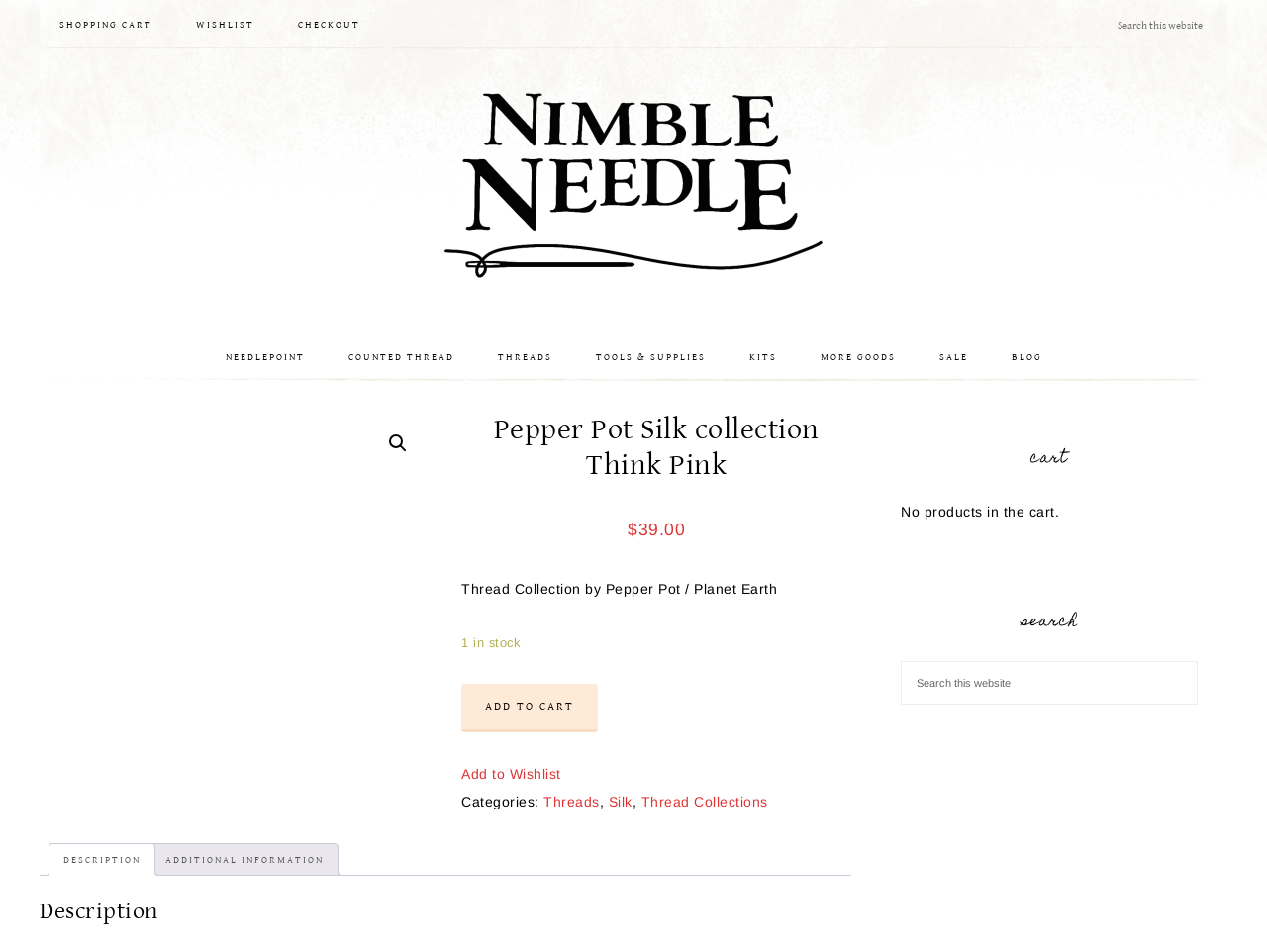What is the category of the thread?
Based on the image, answer the question in a detailed manner.

The categories of the thread can be found in the link elements 'Threads', 'Silk', and 'Thread Collections' which are located below the product description, indicating the categorization of the product.